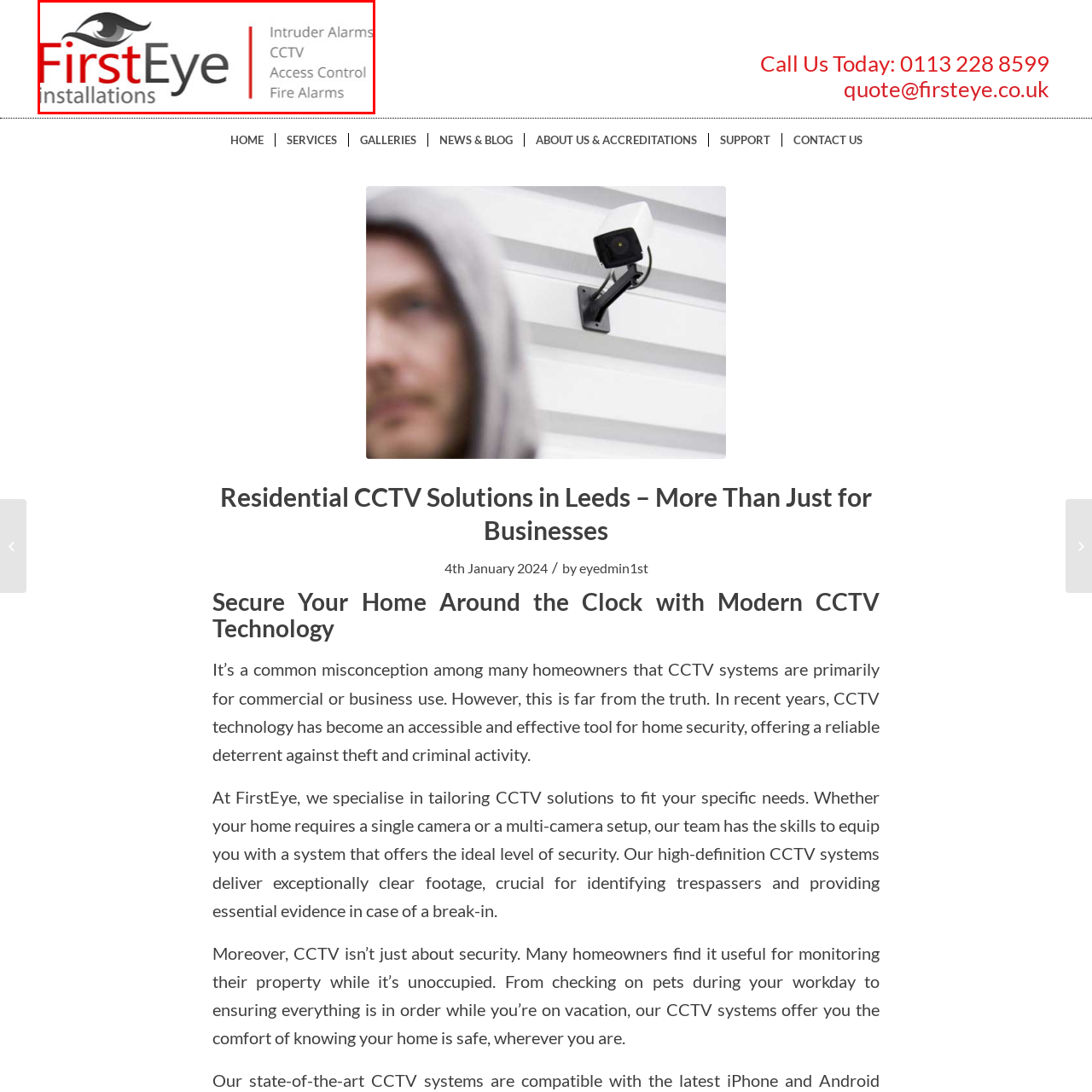What is the significance of the stylized eye graphic?
Inspect the highlighted part of the image and provide a single word or phrase as your answer.

Vigilance and surveillance